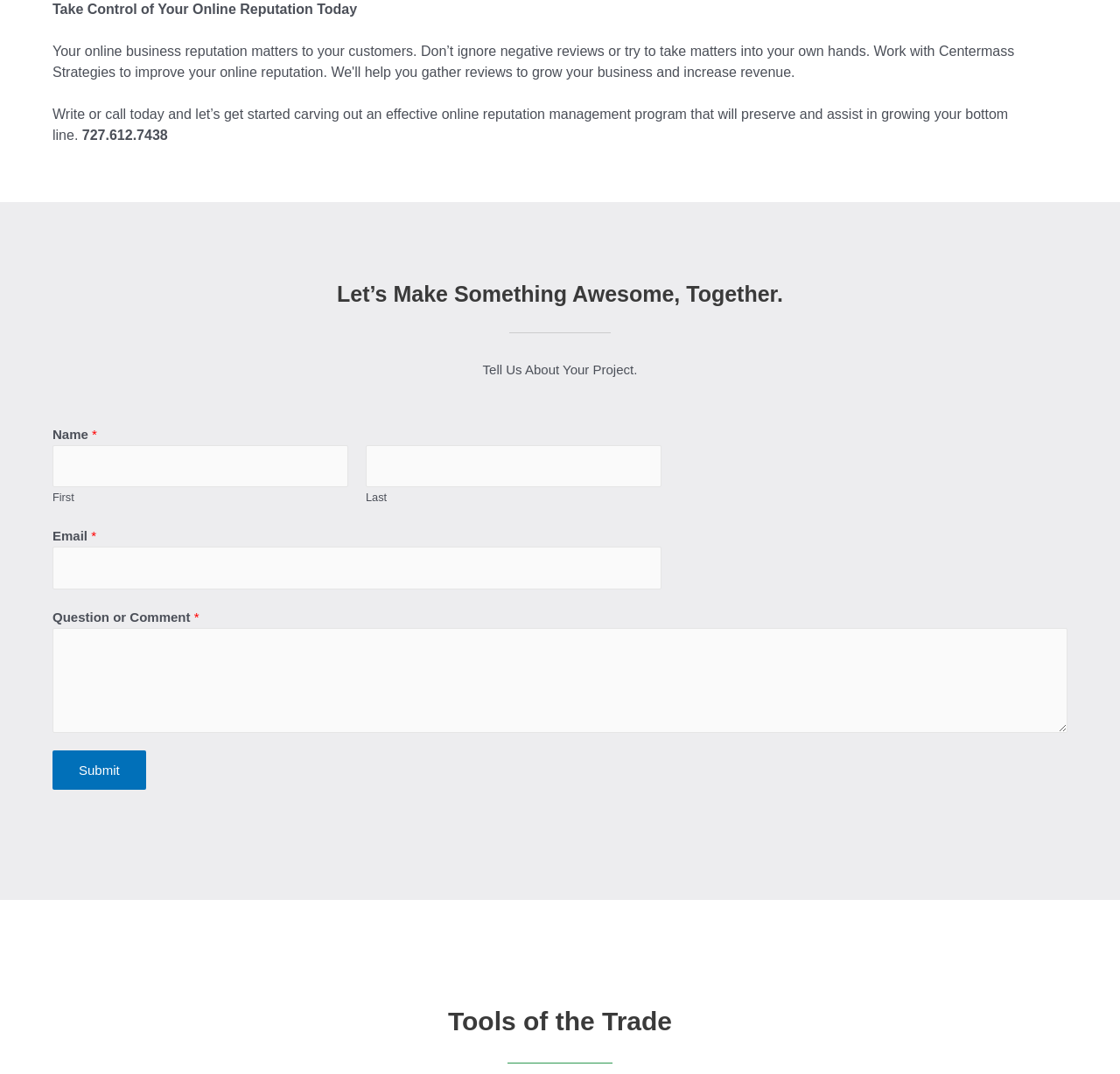What is the theme of the section headed by 'Tools of the Trade'?
Please provide a comprehensive answer to the question based on the webpage screenshot.

I couldn't determine the theme of the section headed by 'Tools of the Trade' because there is no additional information or content provided below the heading. The heading seems to be a title, but it doesn't give any clues about what the section is about.